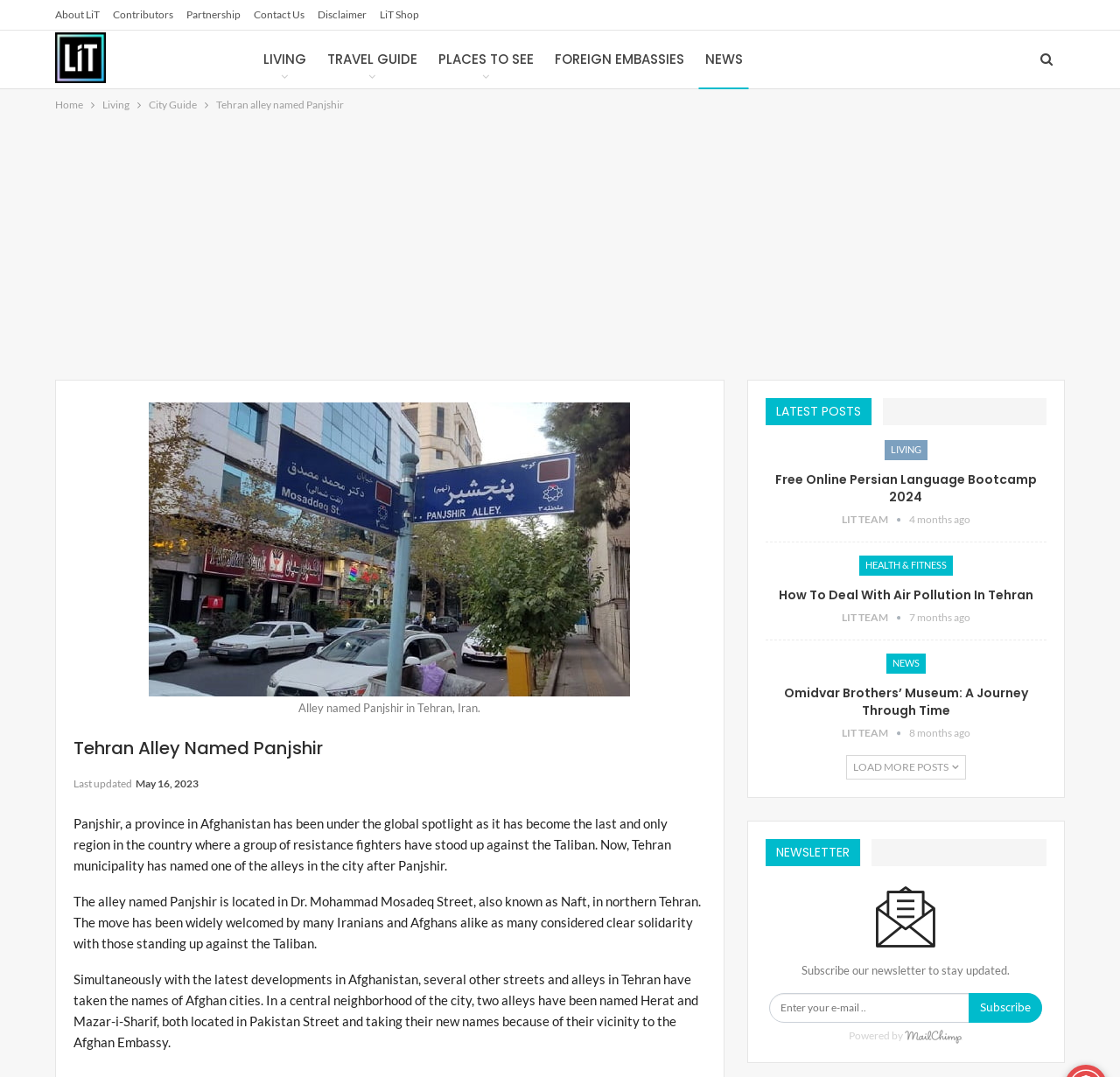Identify and extract the main heading of the webpage.

Tehran Alley Named Panjshir